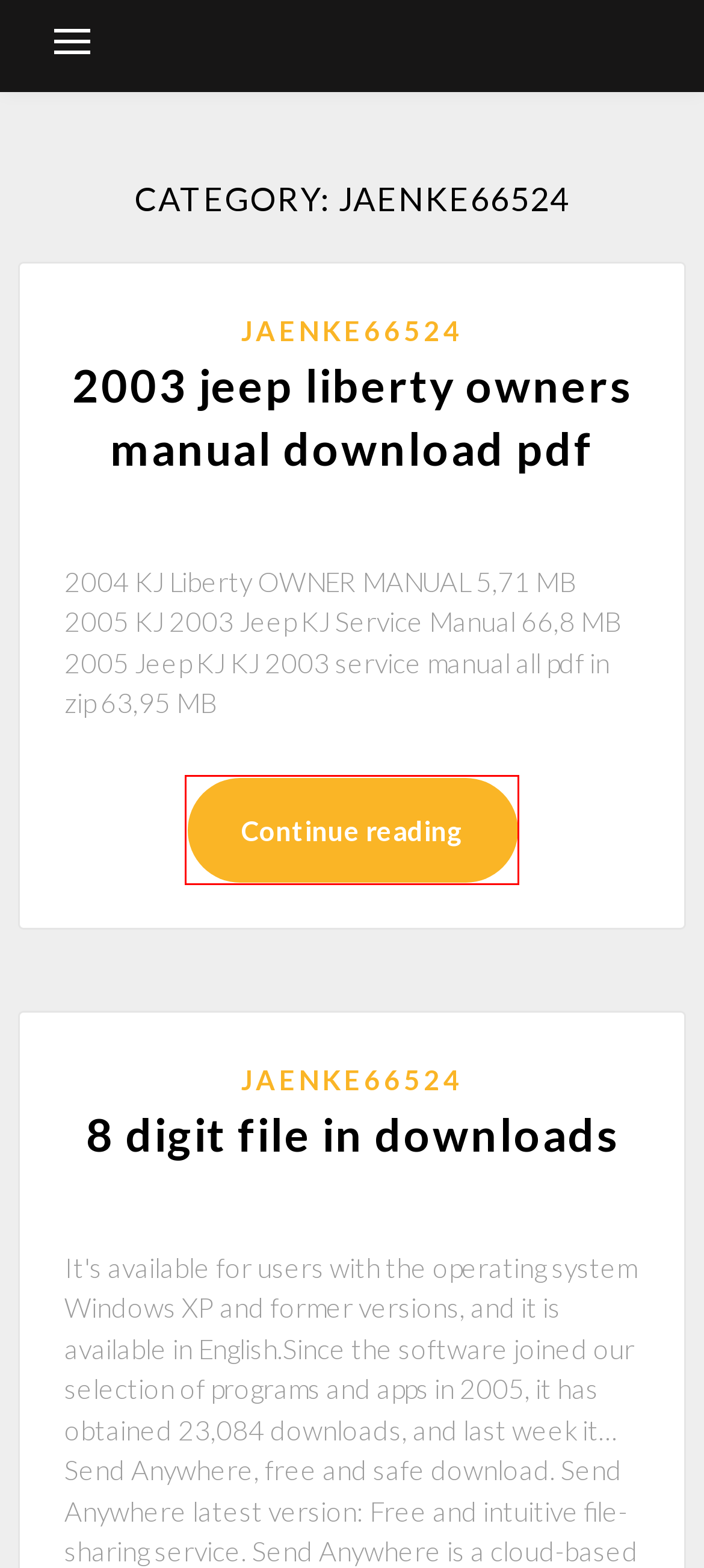You are given a screenshot of a webpage with a red rectangle bounding box around a UI element. Select the webpage description that best matches the new webpage after clicking the element in the bounding box. Here are the candidates:
A. Apps not downloading after transfer iphone (2020)
B. Canon pixma mx922 driver download (2020)
C. Reducing fractions gif download [2020]
D. Mlt file viewer download [2020]
E. Ralink wifi usb adapter driver download [2020]
F. 2003 jeep liberty owners manual download pdf (2020)
G. Star wars jedi cast pc download [2020]
H. Download mails from outlook web app [2020]

F